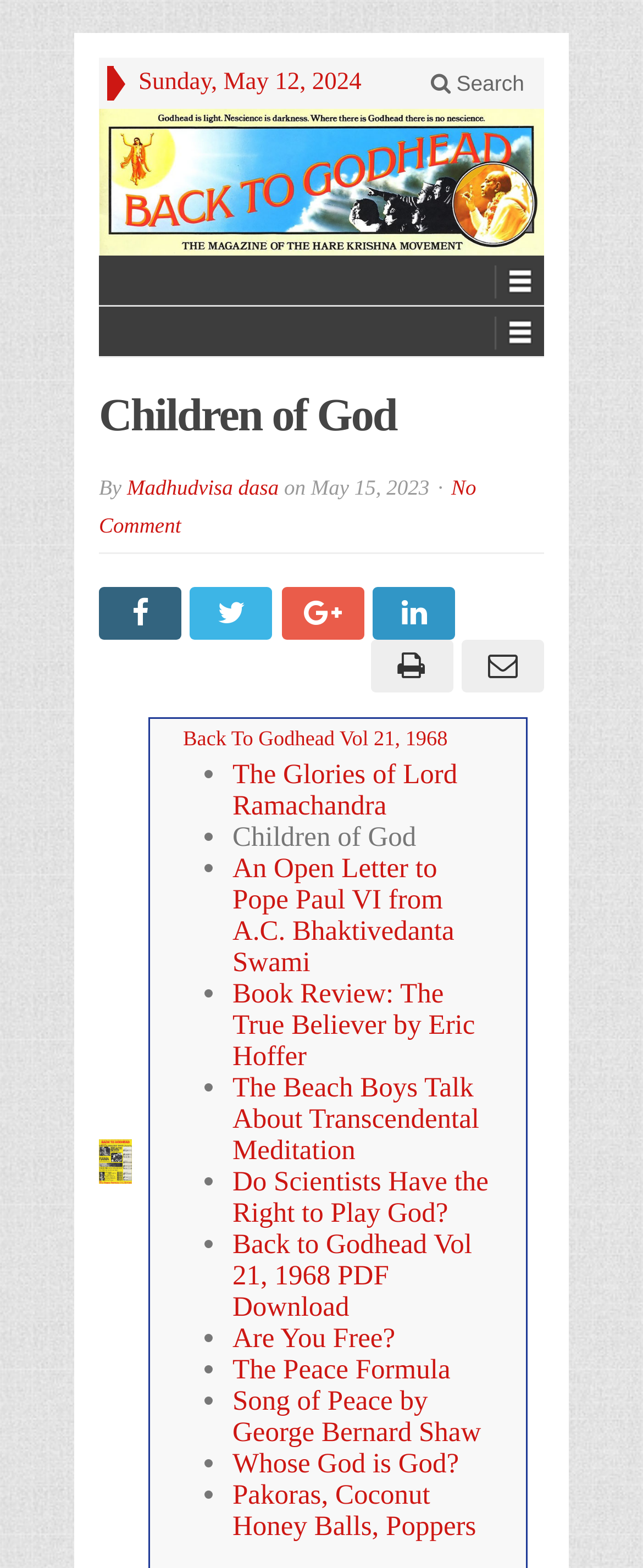Based on what you see in the screenshot, provide a thorough answer to this question: What is the date of the latest article?

I found the date of the latest article by looking at the time element with the text 'May 15, 2023' which is located below the heading 'Children of God' and above the link 'No Comment'.